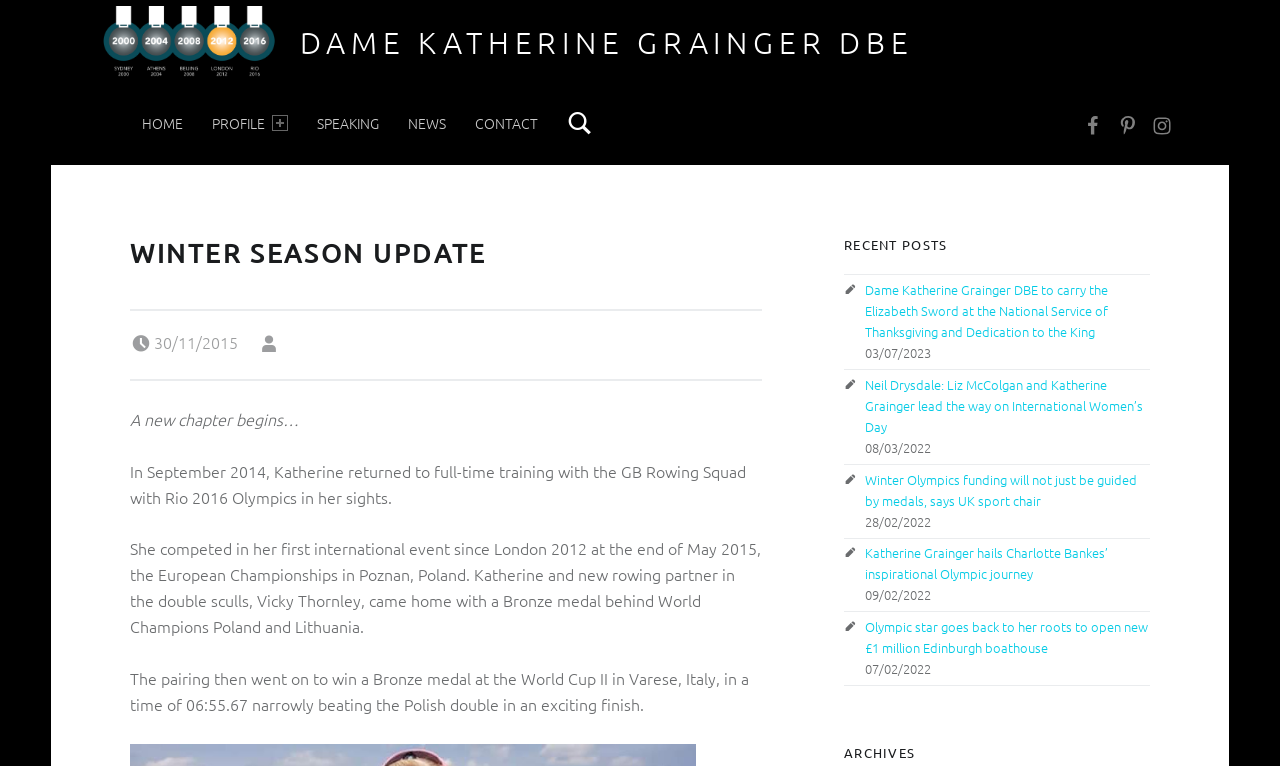Please specify the bounding box coordinates for the clickable region that will help you carry out the instruction: "Click on the profile link".

[0.165, 0.108, 0.225, 0.213]